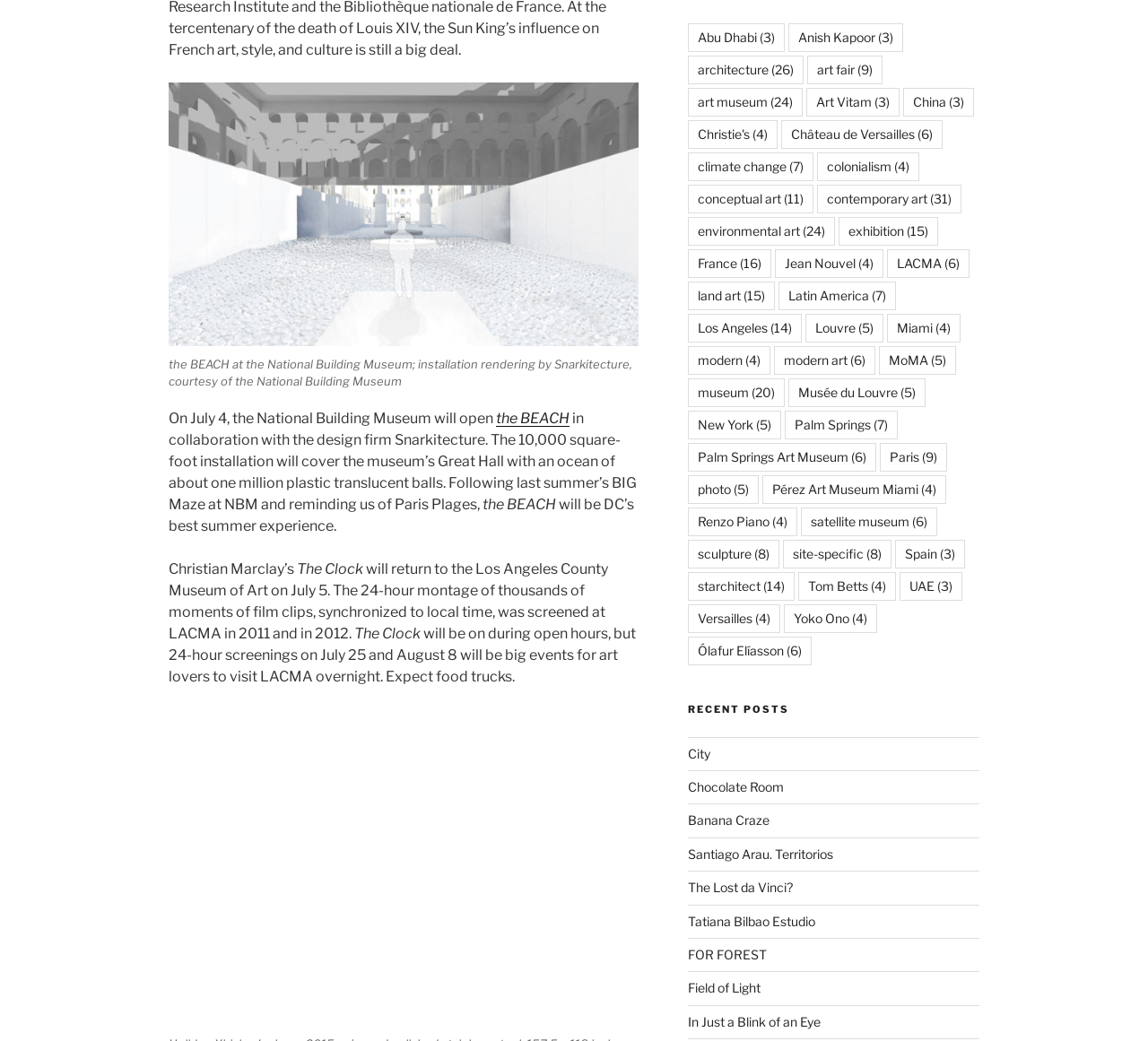What is the name of the design firm collaborating with the National Building Museum?
Respond to the question with a single word or phrase according to the image.

Snarkitecture